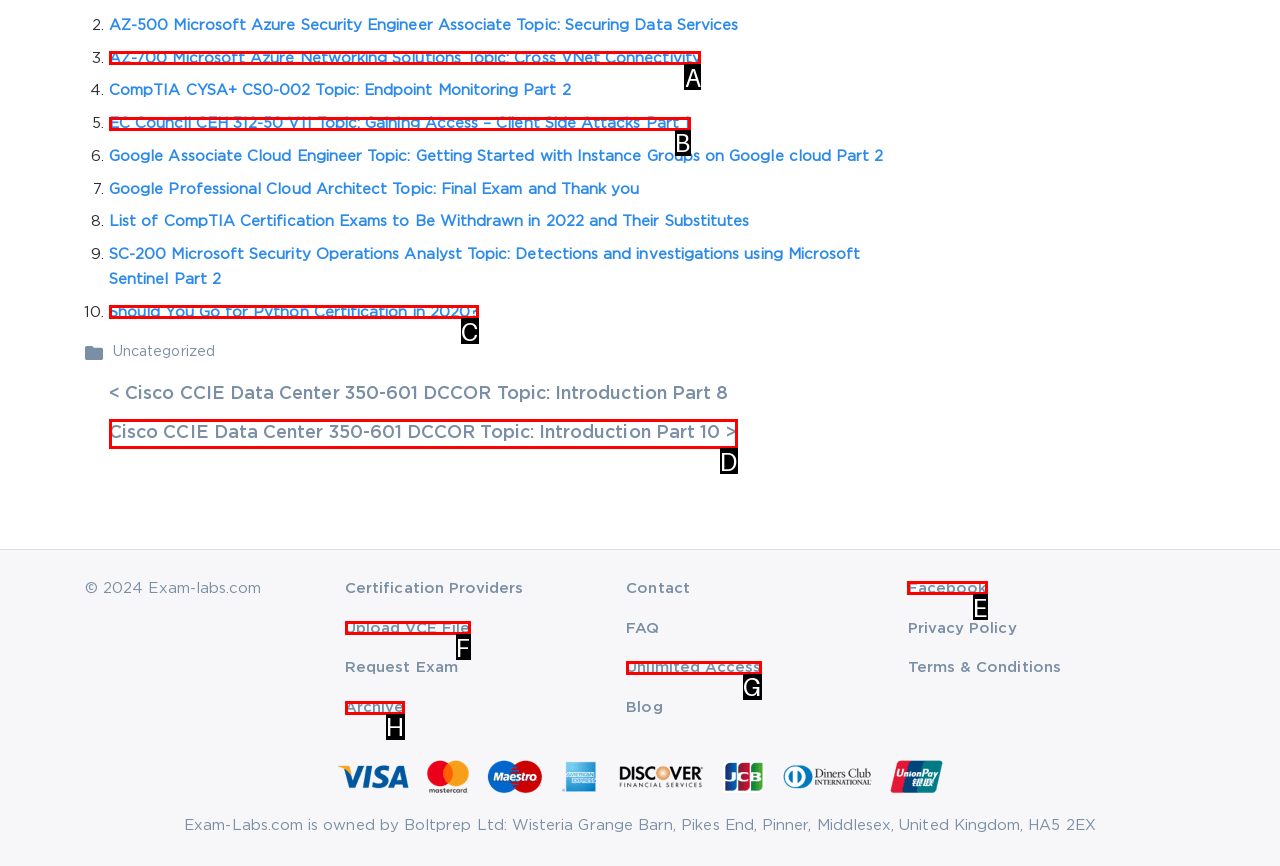Select the letter from the given choices that aligns best with the description: alt="Biz RapidX". Reply with the specific letter only.

None